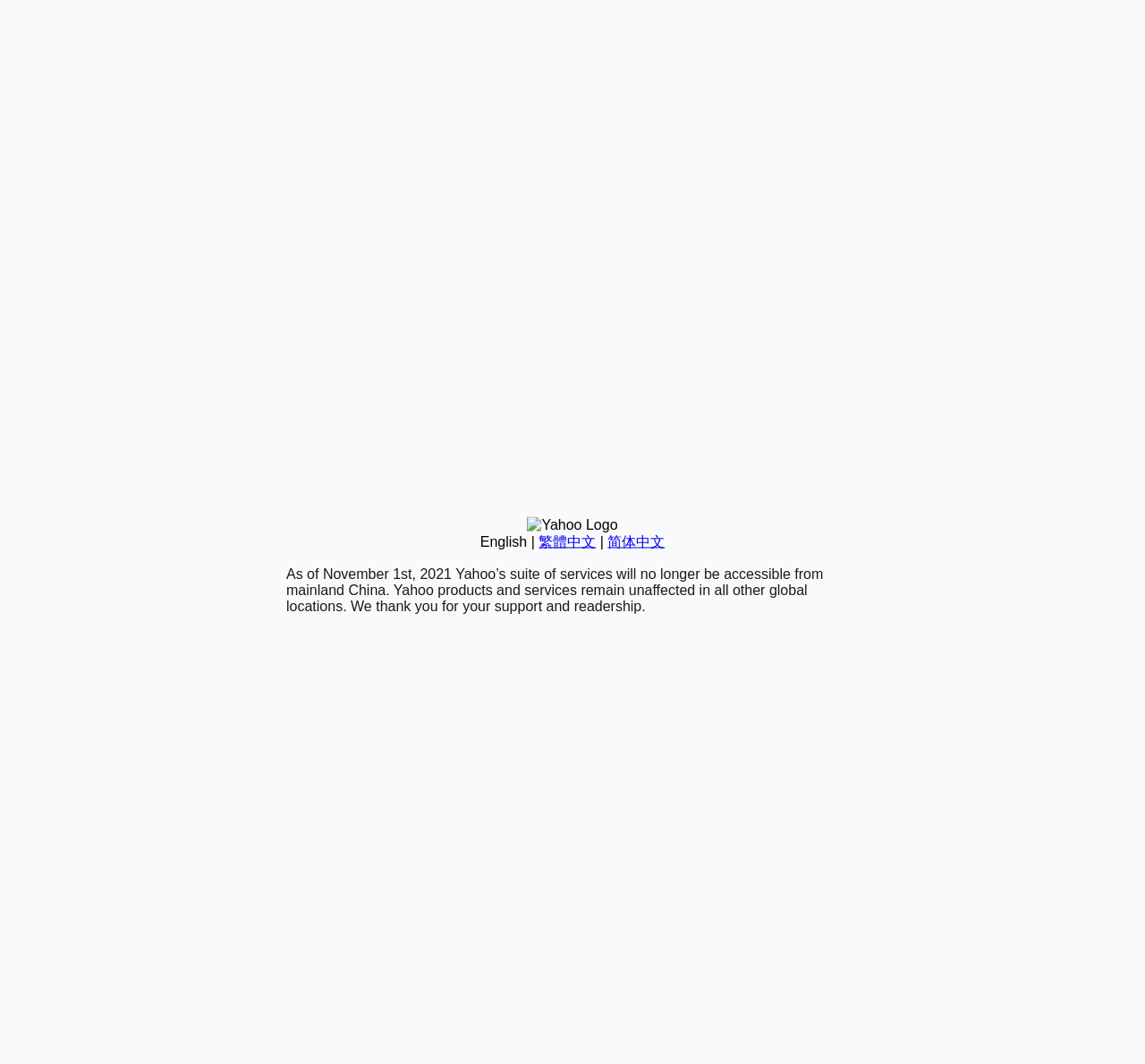Identify the bounding box for the UI element specified in this description: "繁體中文". The coordinates must be four float numbers between 0 and 1, formatted as [left, top, right, bottom].

[0.47, 0.502, 0.52, 0.516]